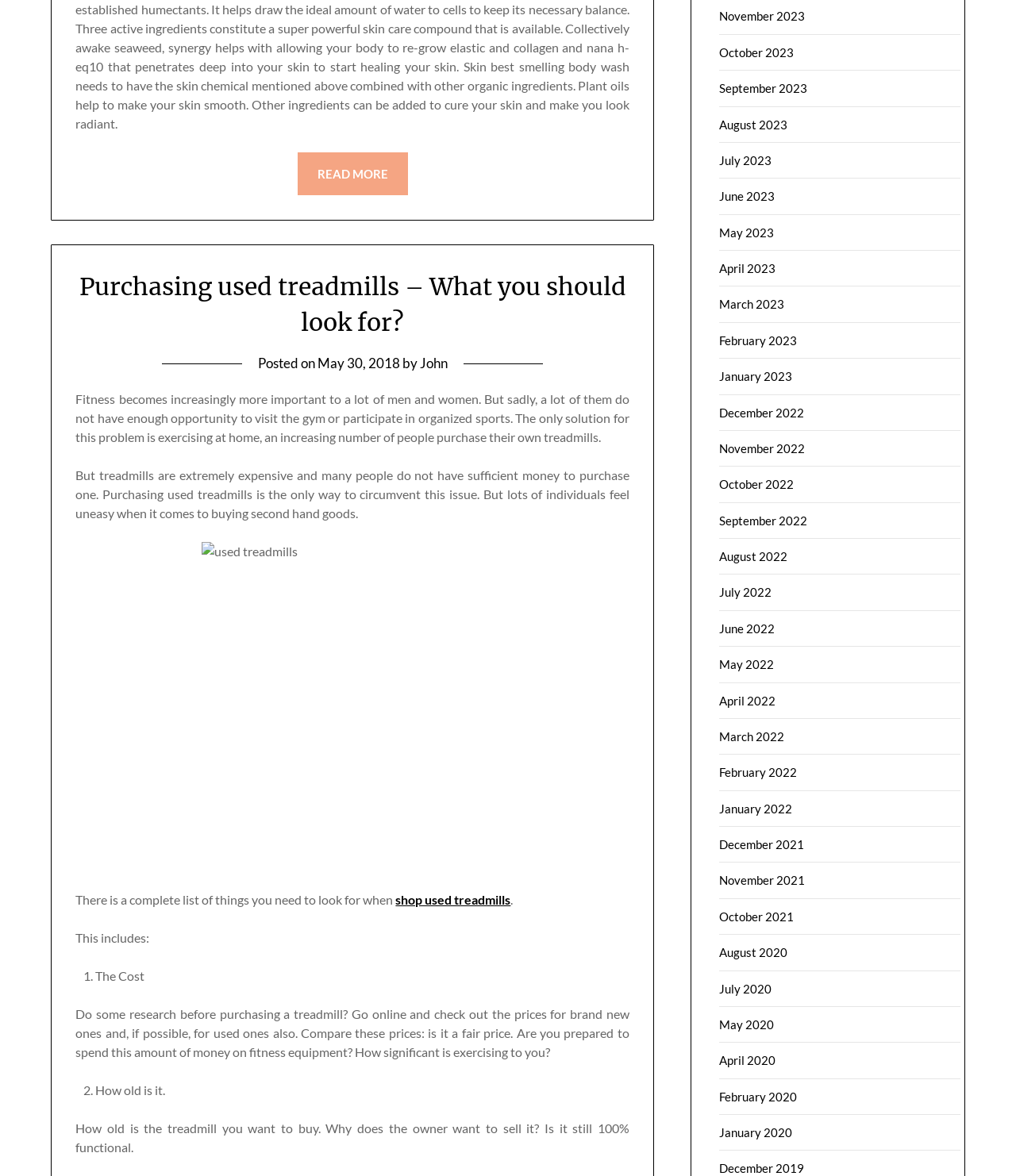Given the element description Blog, specify the bounding box coordinates of the corresponding UI element in the format (top-left x, top-left y, bottom-right x, bottom-right y). All values must be between 0 and 1.

None